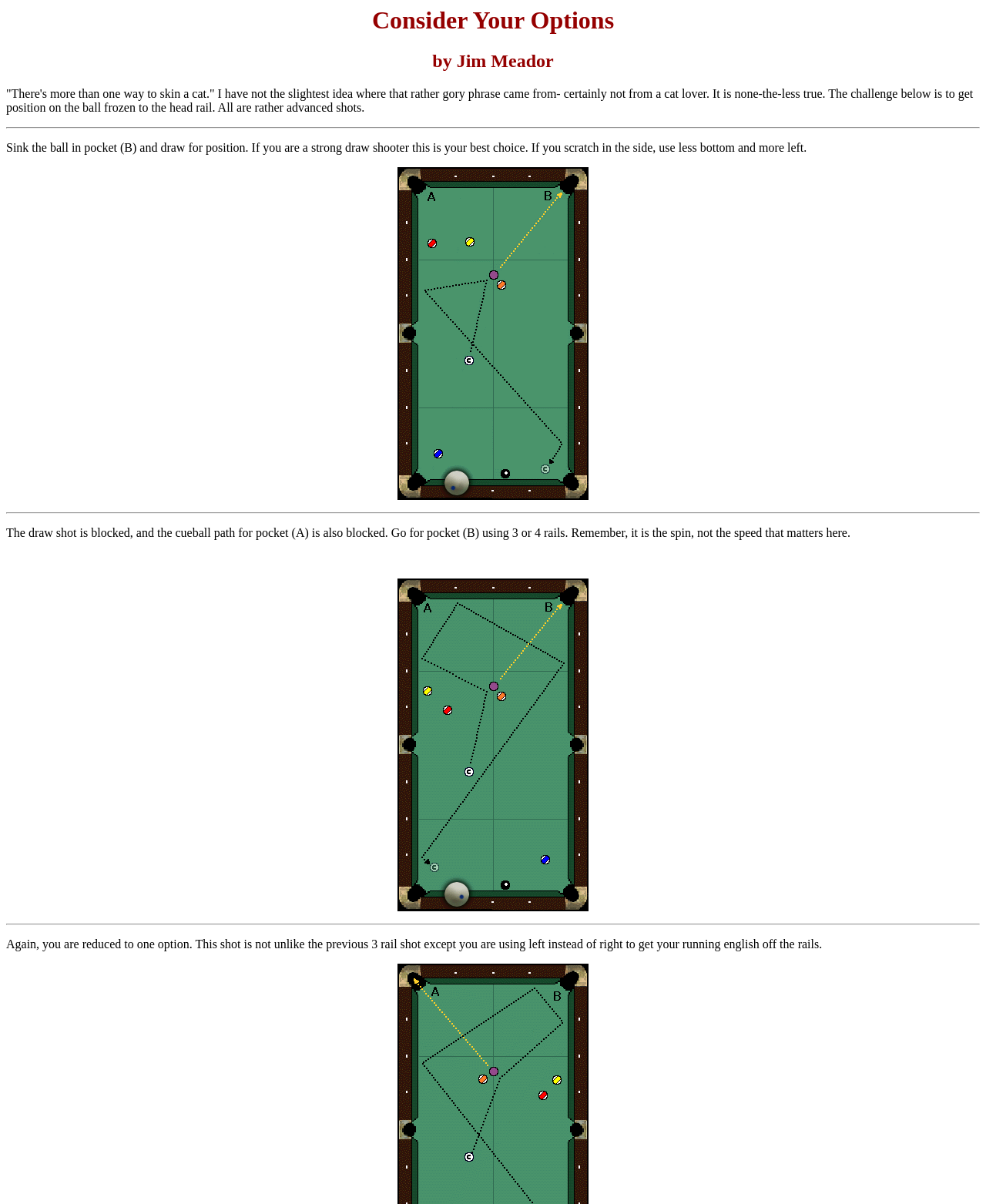Can you extract the primary headline text from the webpage?

Consider Your Options